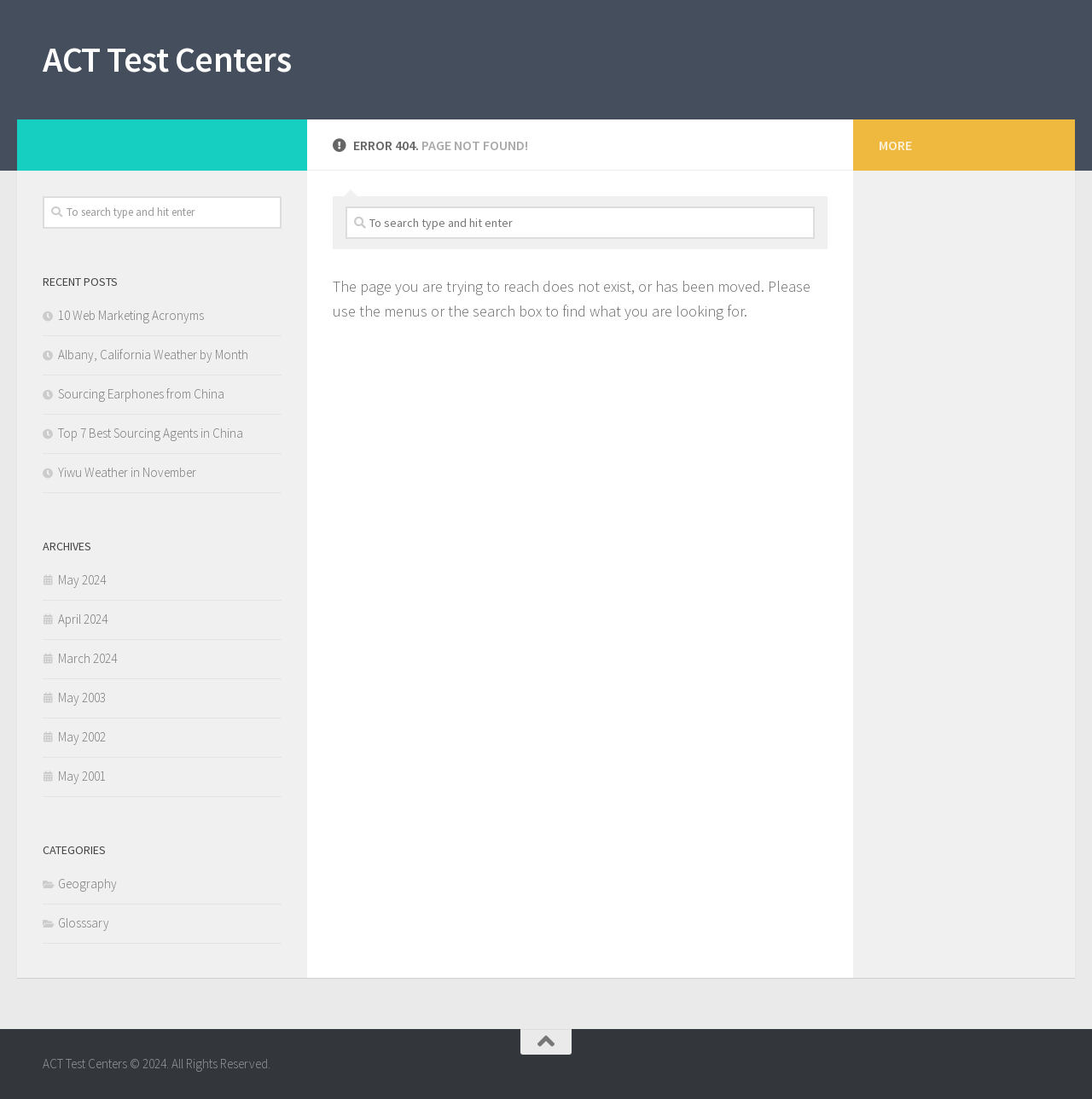Using the information in the image, give a comprehensive answer to the question: 
How many links are under the 'ARCHIVES' section?

I counted six links under the 'ARCHIVES' section, each representing a different month or year, such as 'May 2024', 'April 2024', and so on.